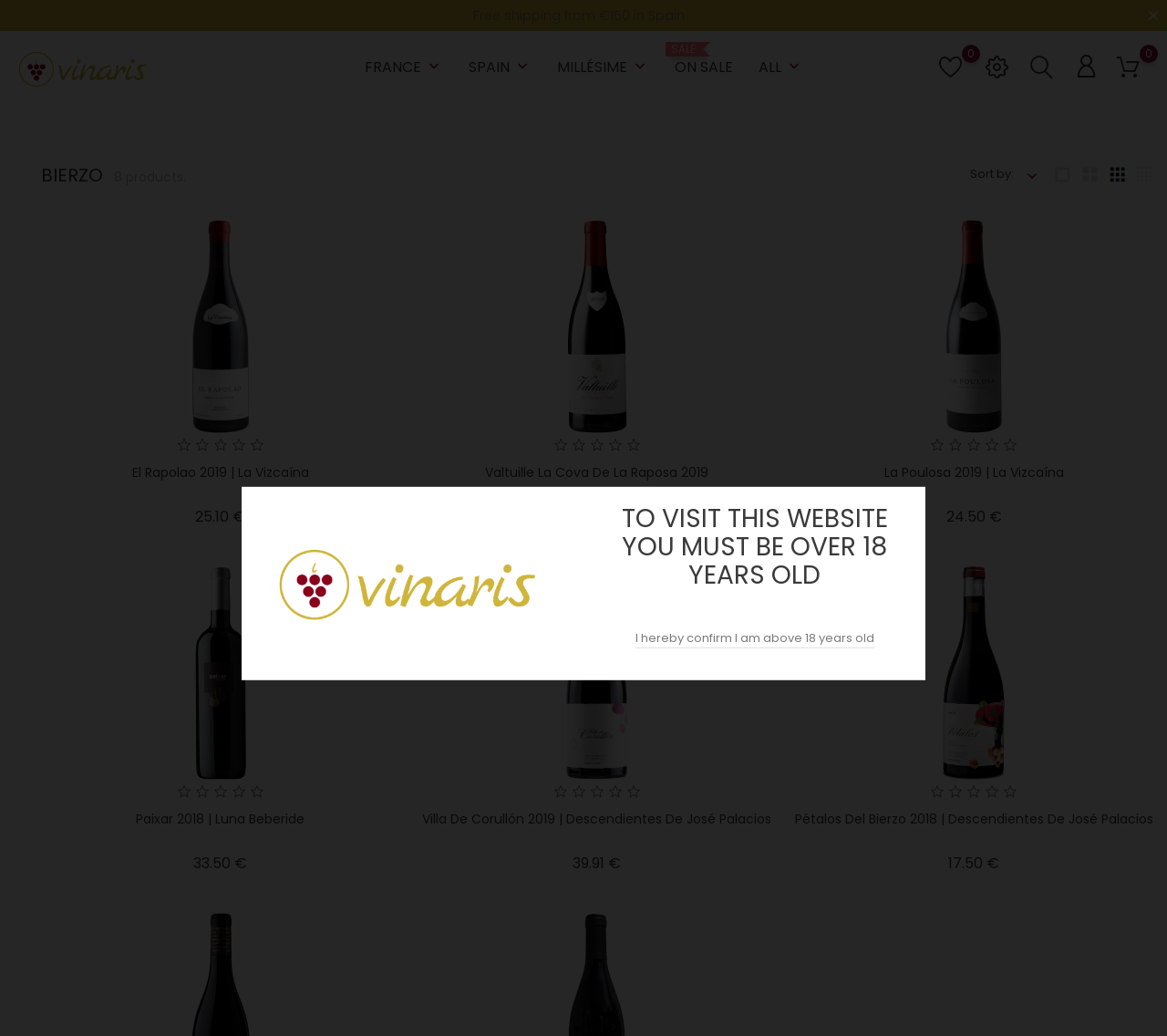Provide the bounding box coordinates of the HTML element this sentence describes: "VIEW CASE STUDY". The bounding box coordinates consist of four float numbers between 0 and 1, i.e., [left, top, right, bottom].

None